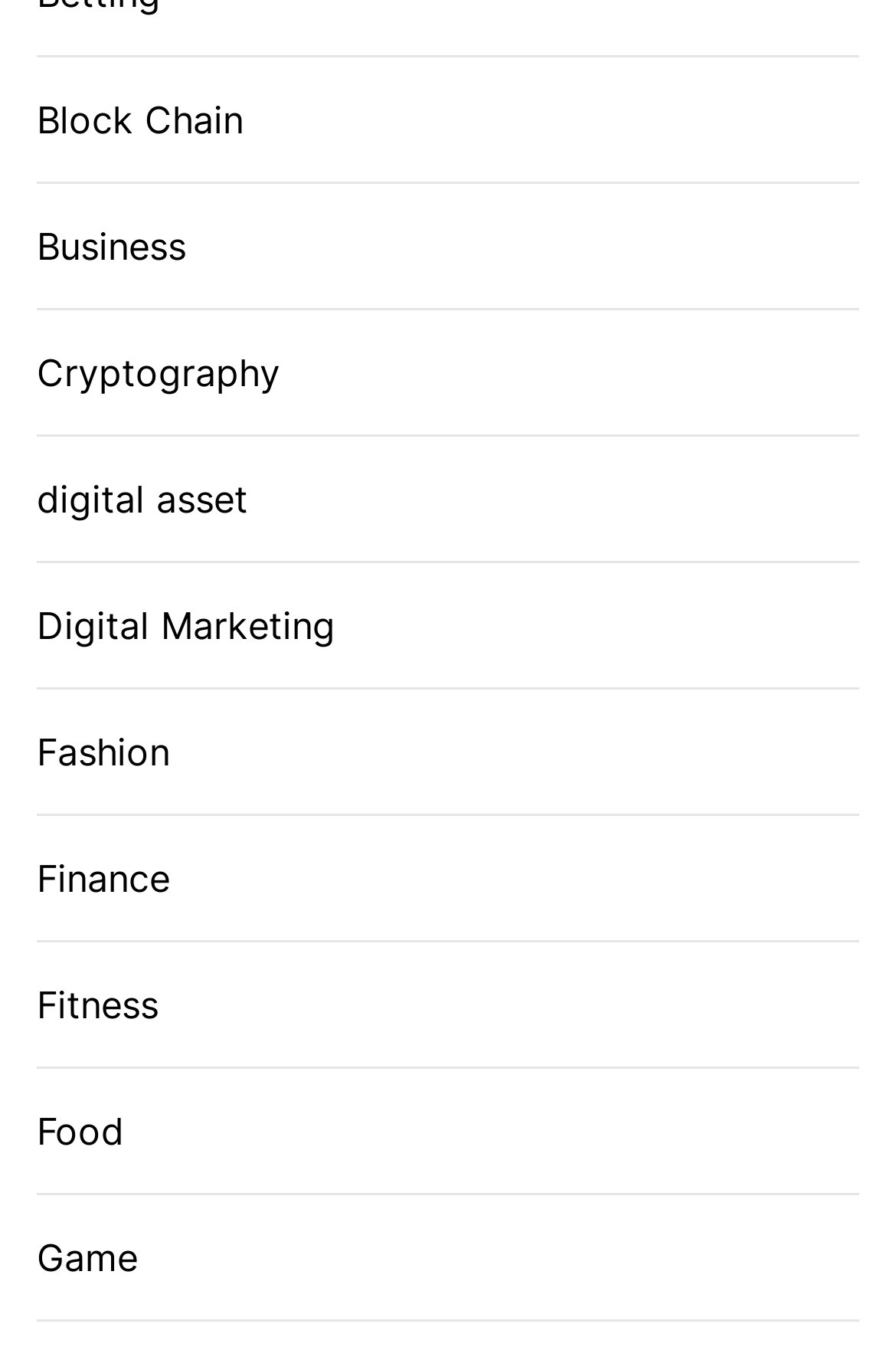Find the bounding box coordinates of the element's region that should be clicked in order to follow the given instruction: "Explore Digital Marketing". The coordinates should consist of four float numbers between 0 and 1, i.e., [left, top, right, bottom].

[0.041, 0.442, 0.391, 0.483]